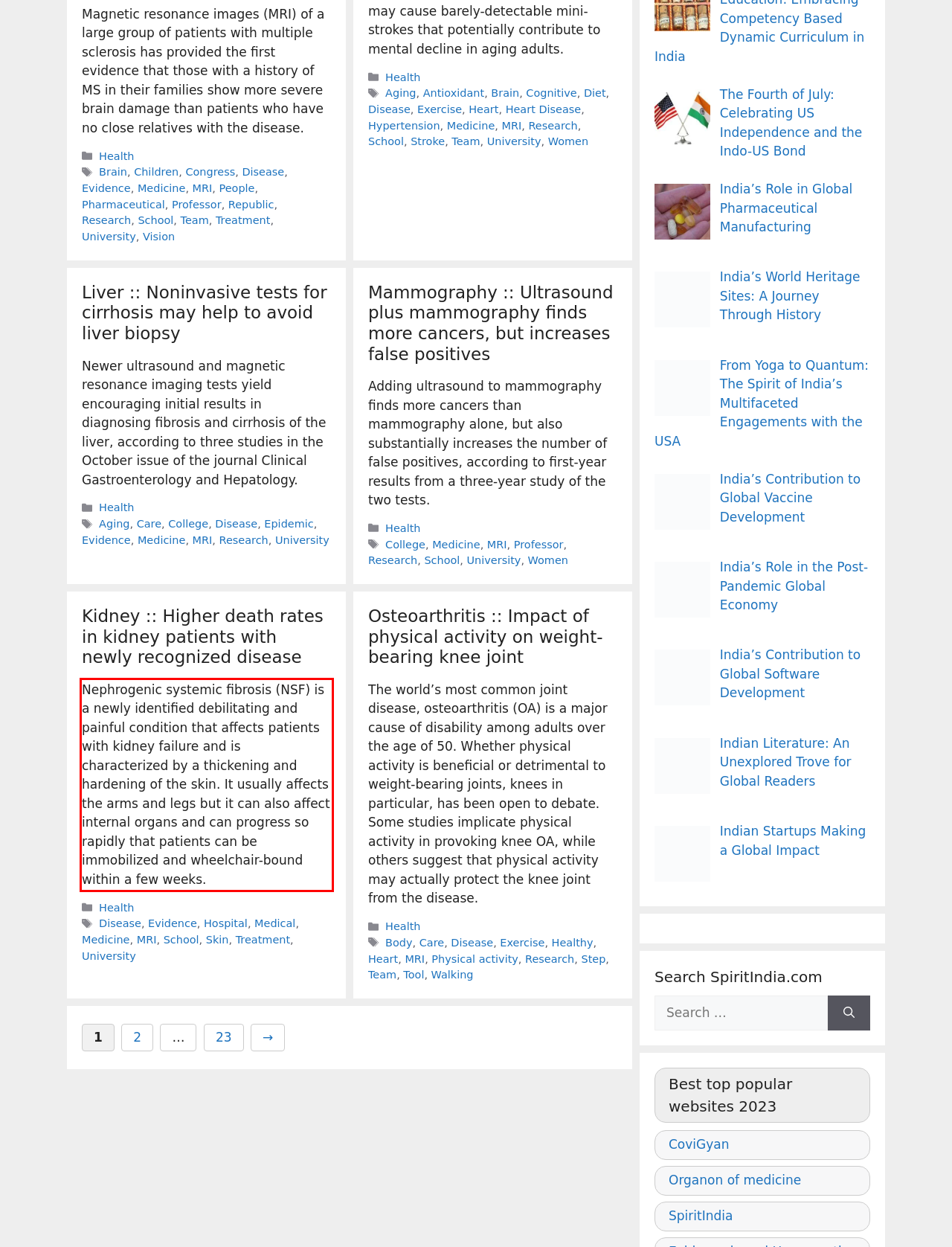With the given screenshot of a webpage, locate the red rectangle bounding box and extract the text content using OCR.

Nephrogenic systemic fibrosis (NSF) is a newly identified debilitating and painful condition that affects patients with kidney failure and is characterized by a thickening and hardening of the skin. It usually affects the arms and legs but it can also affect internal organs and can progress so rapidly that patients can be immobilized and wheelchair-bound within a few weeks.